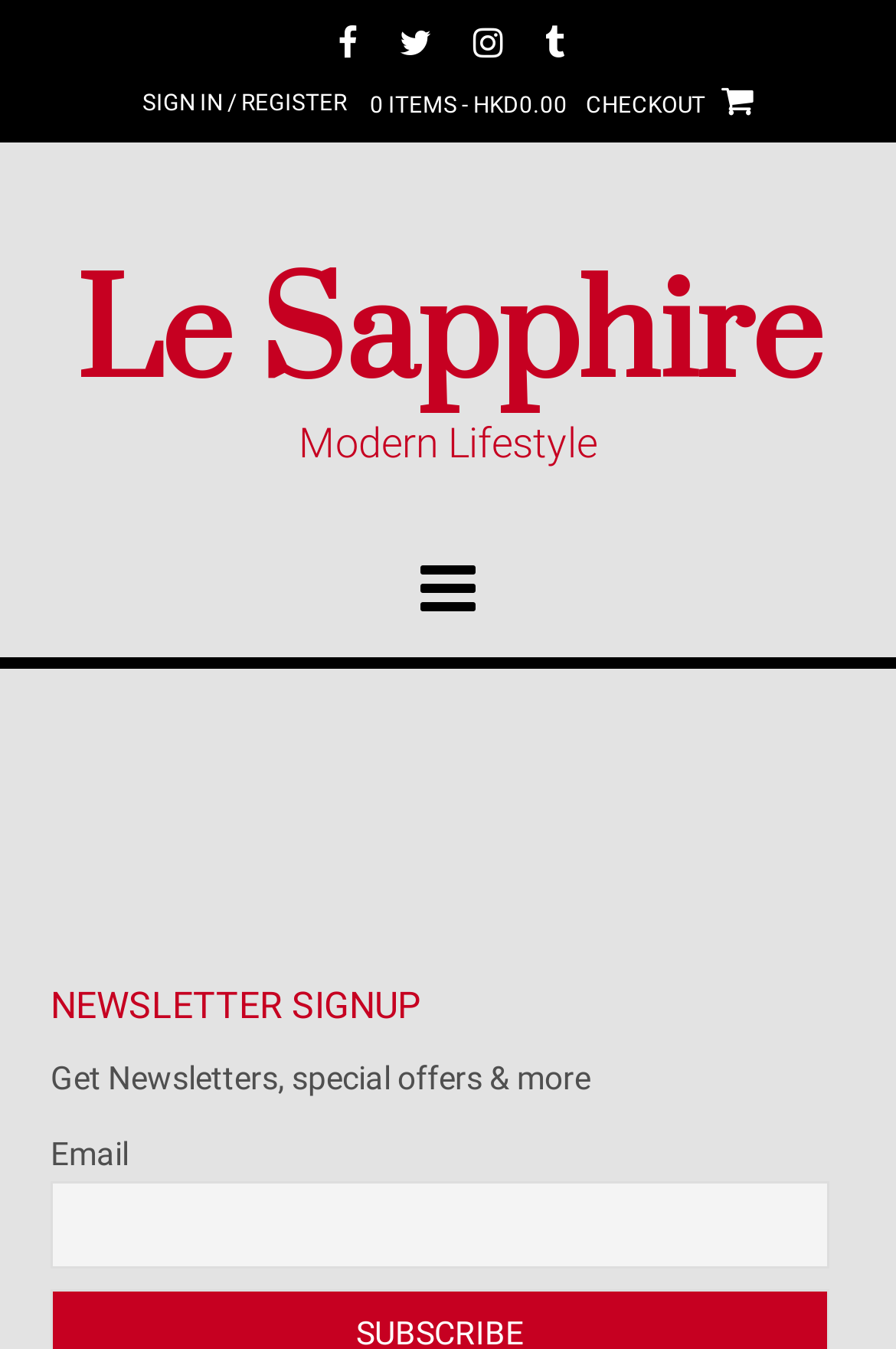Can you locate the main headline on this webpage and provide its text content?

ABOUT LE SAPPHIRE